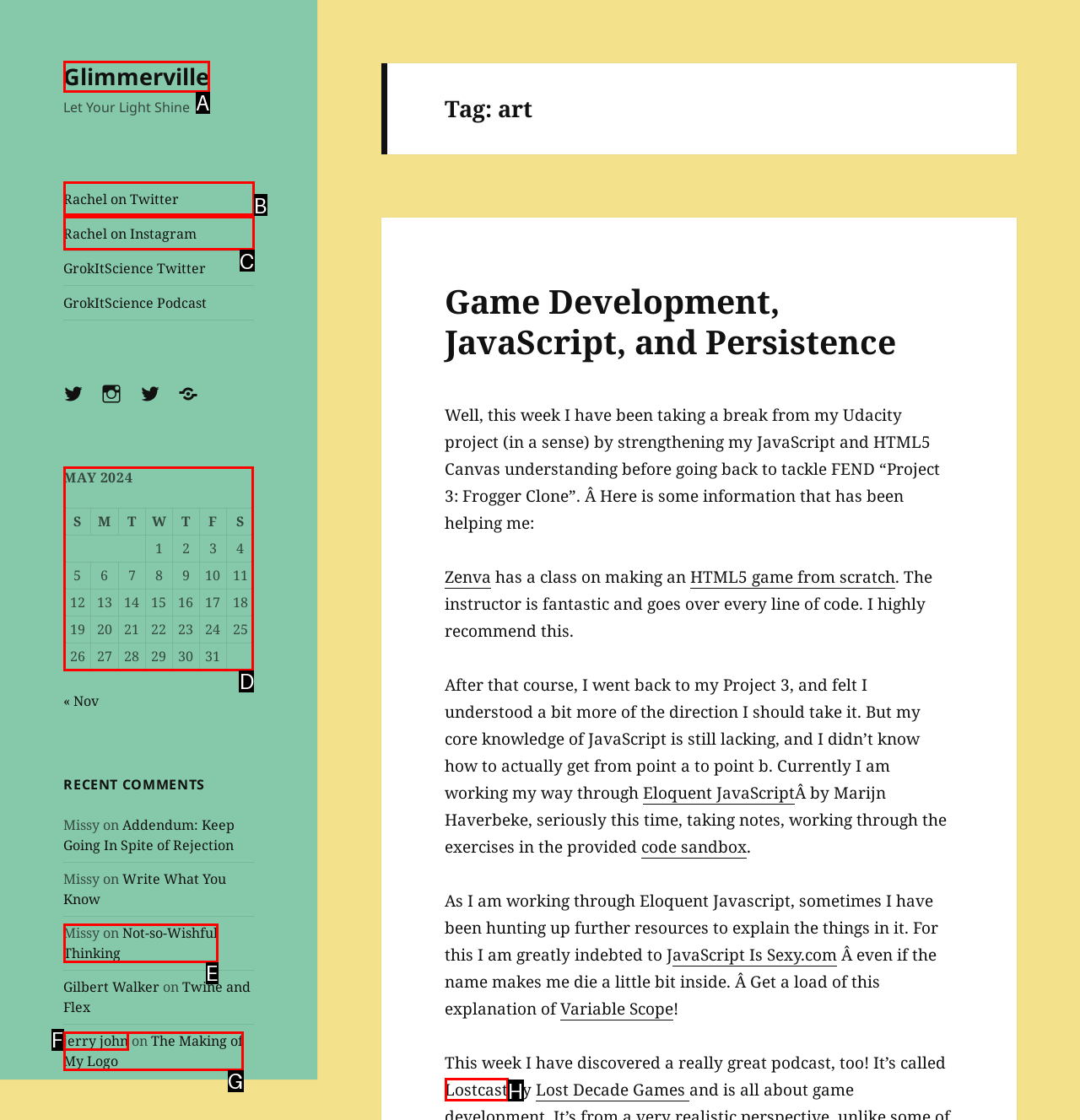Which UI element should you click on to achieve the following task: View Contact Us page? Provide the letter of the correct option.

None